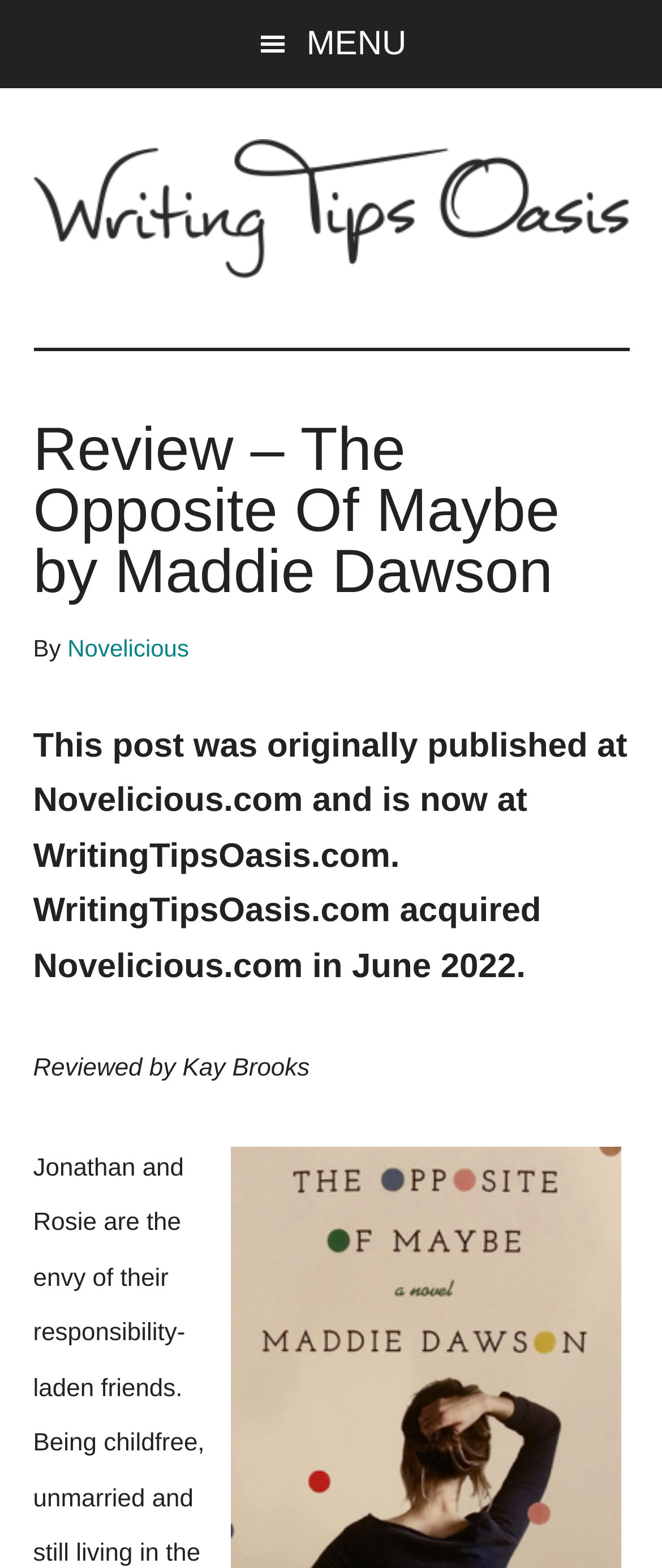From the screenshot, find the bounding box of the UI element matching this description: "Comments, Hints, Translations, Pictures". Supply the bounding box coordinates in the form [left, top, right, bottom], each a float between 0 and 1.

None